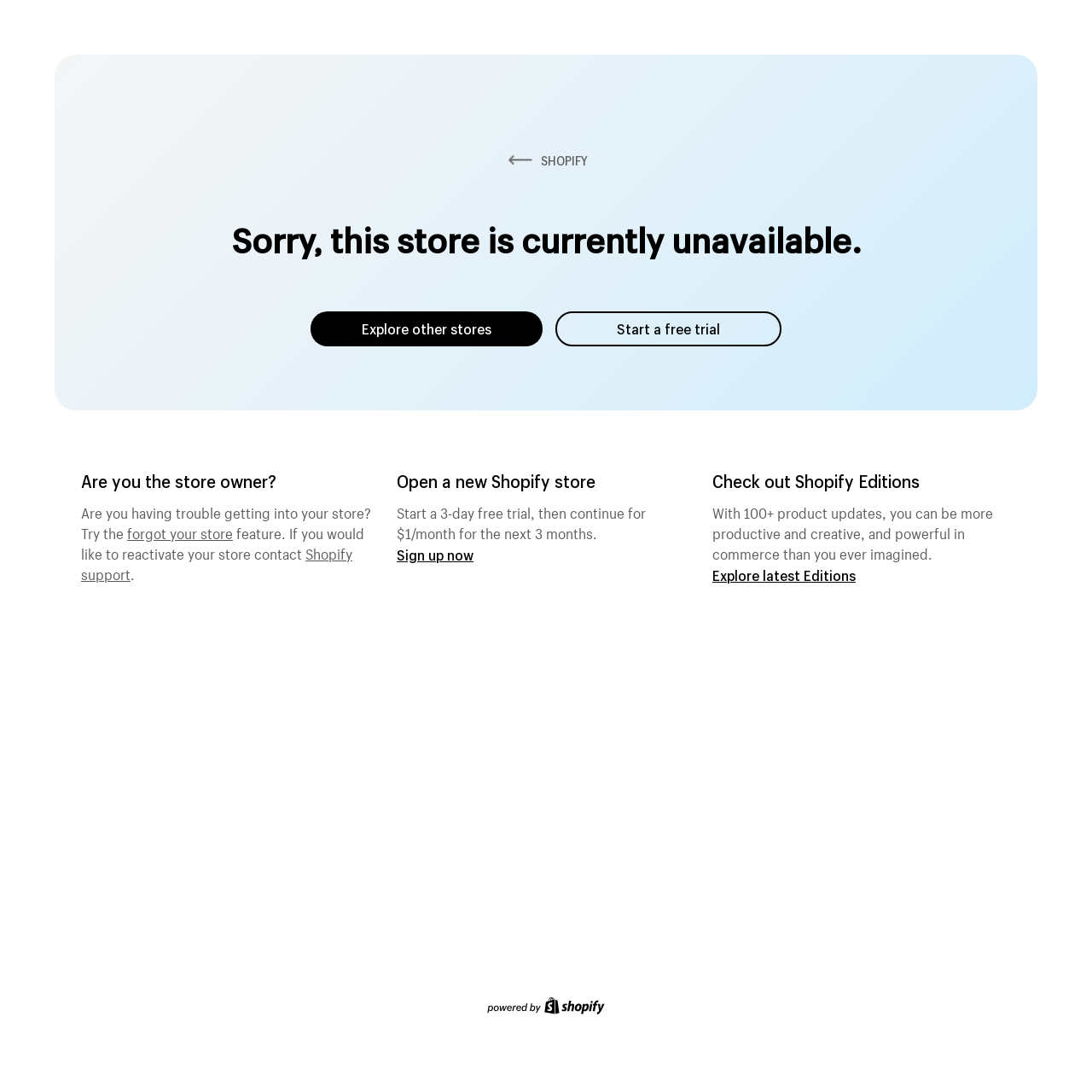What can the store owner do if they are having trouble? Please answer the question using a single word or phrase based on the image.

contact Shopify support